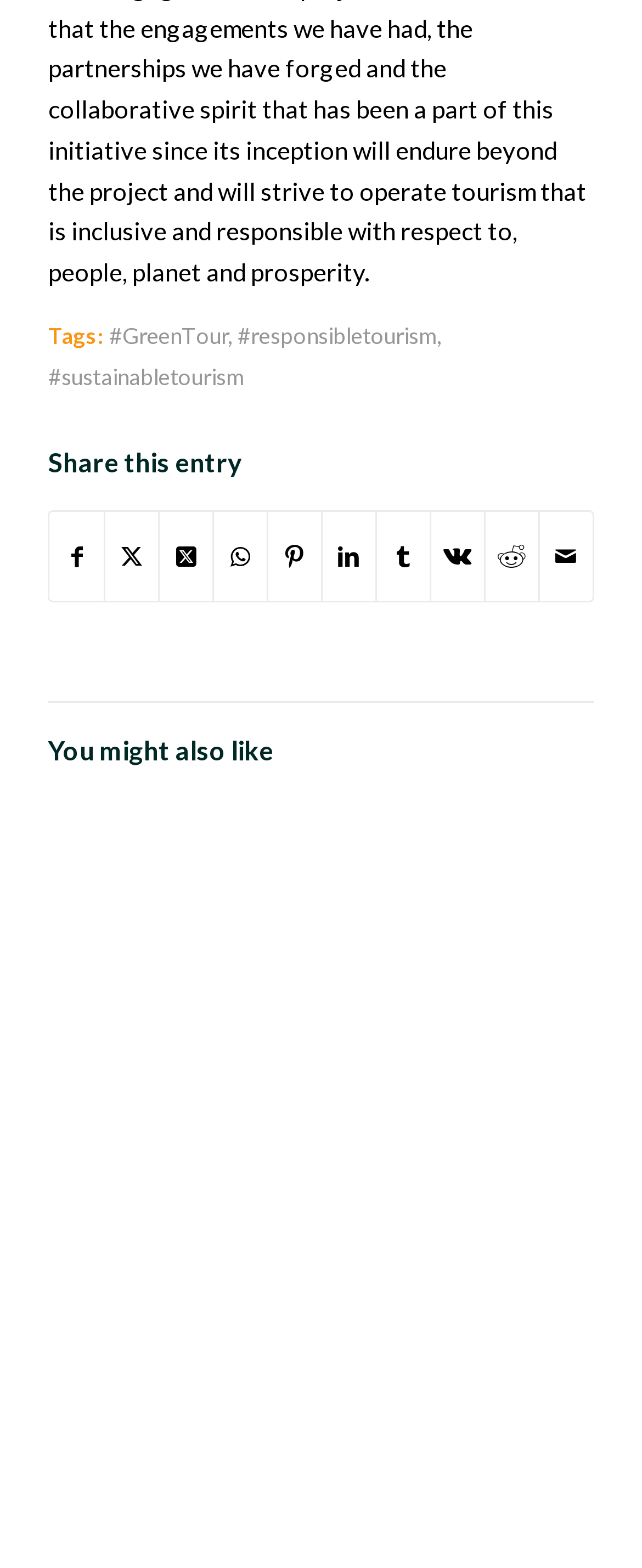Given the element description, predict the bounding box coordinates in the format (top-left x, top-left y, bottom-right x, bottom-right y). Make sure all values are between 0 and 1. Here is the element description: #responsibletourism

[0.37, 0.205, 0.68, 0.222]